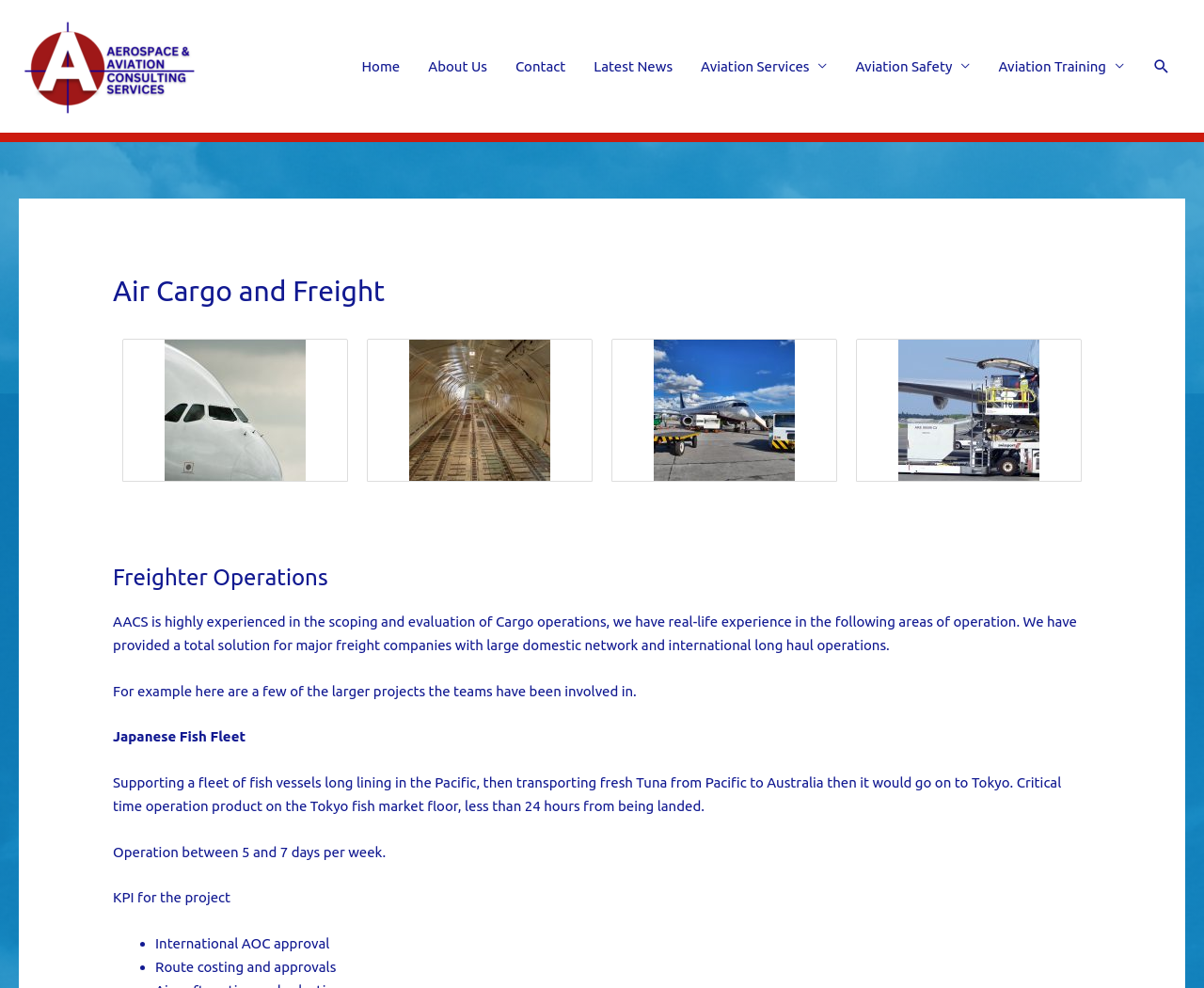Please identify the bounding box coordinates of the element I should click to complete this instruction: 'Go to the About Us page'. The coordinates should be given as four float numbers between 0 and 1, like this: [left, top, right, bottom].

[0.344, 0.0, 0.416, 0.134]